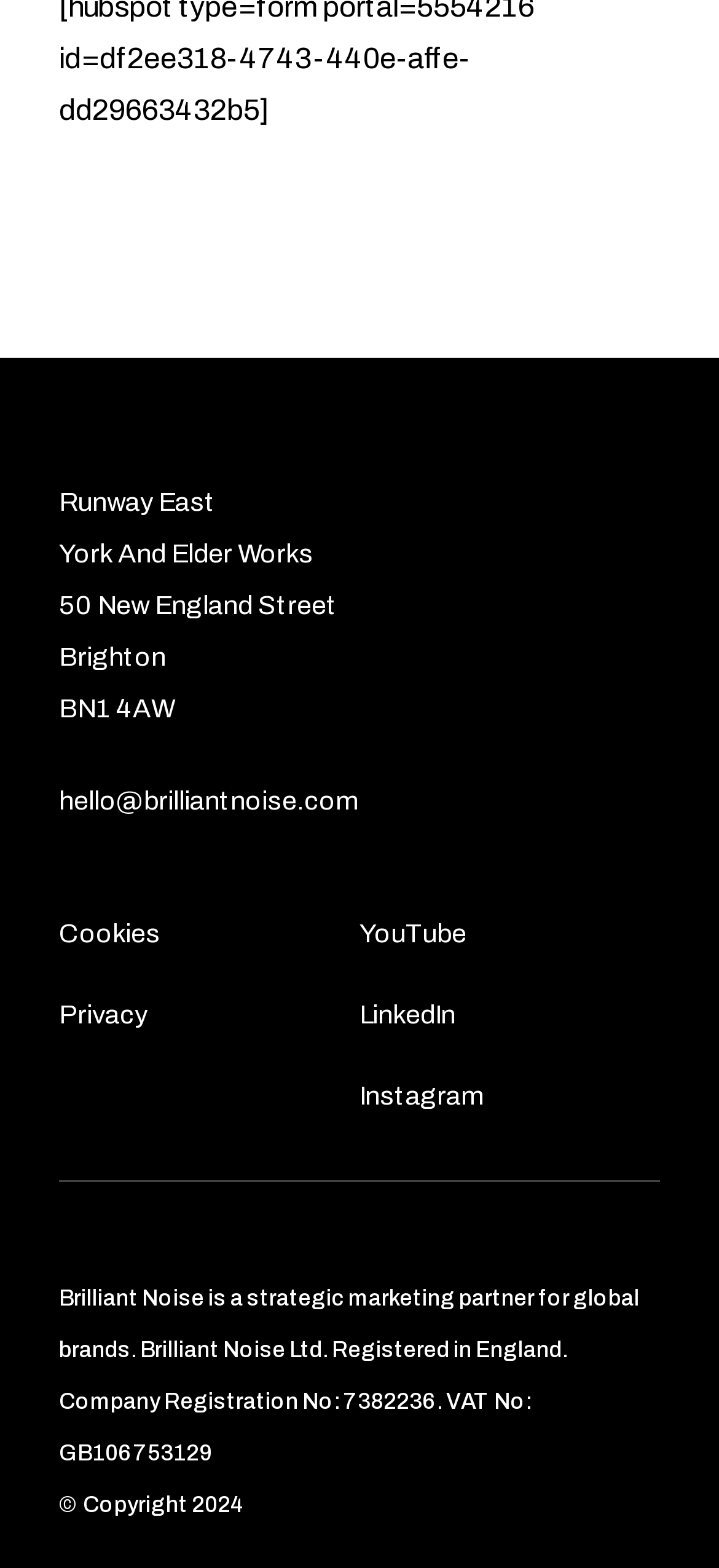Answer briefly with one word or phrase:
What is the location of the company?

Brighton